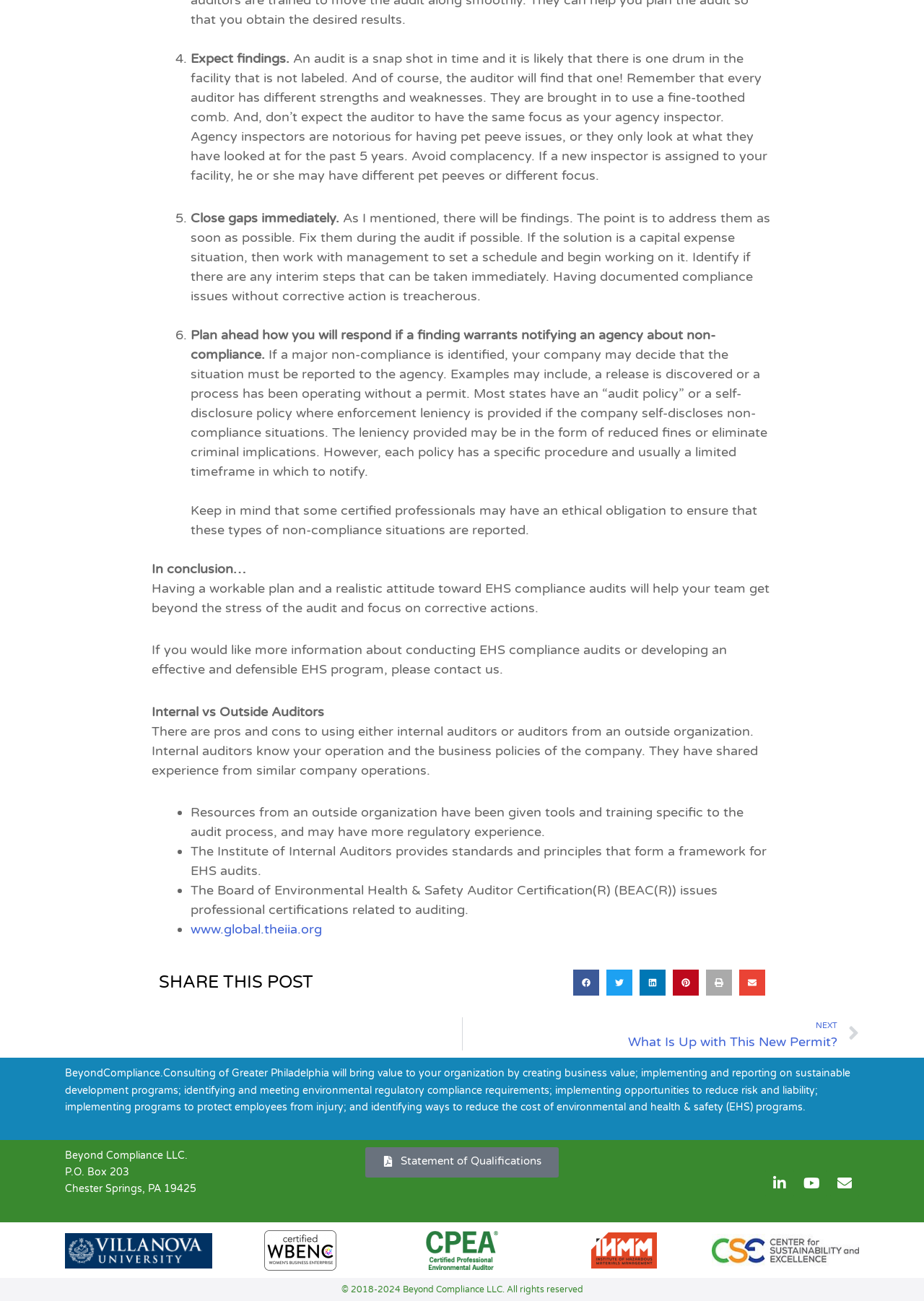How many certification logos are there?
Based on the screenshot, provide your answer in one word or phrase.

4